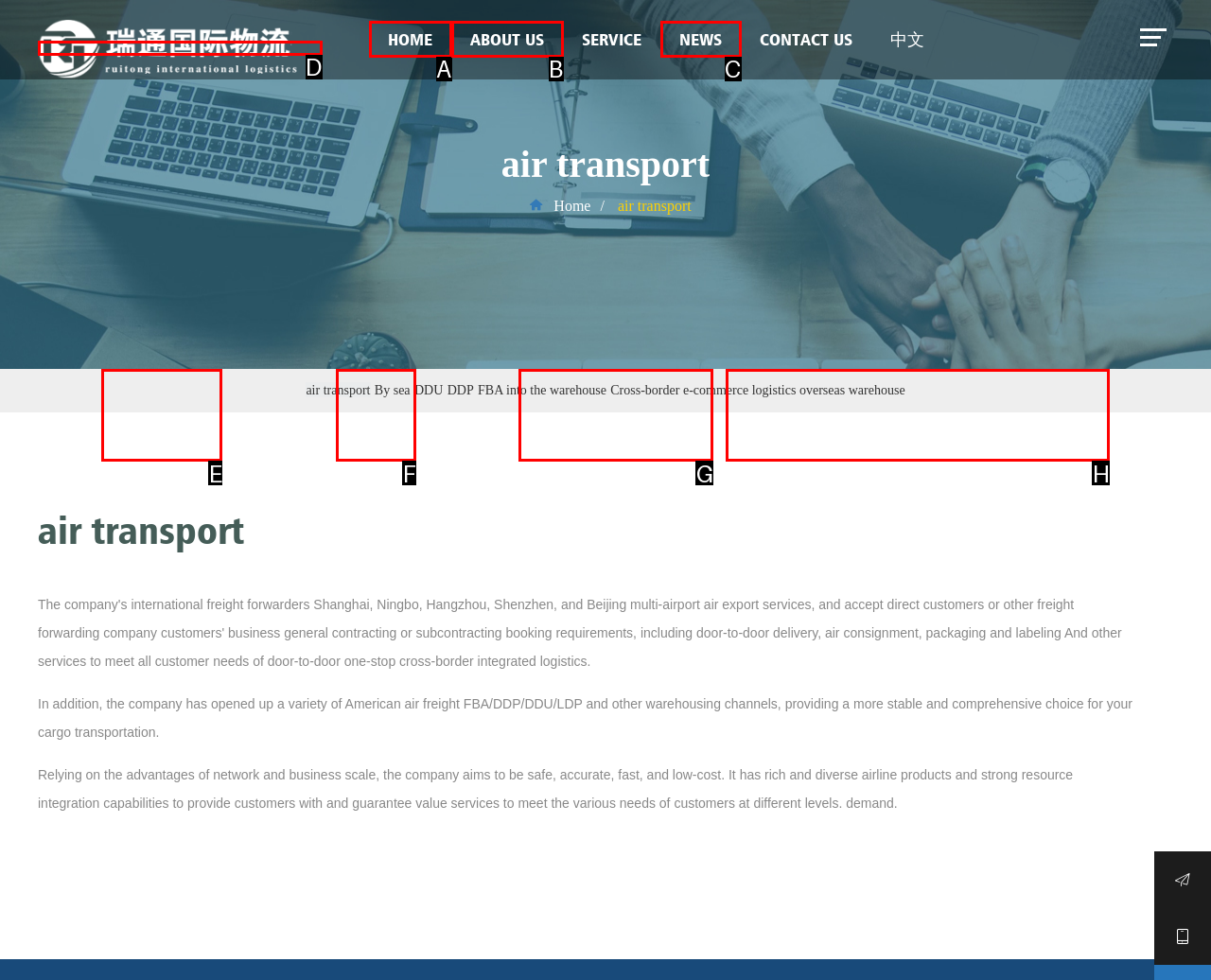Which option aligns with the description: FBA into the warehouse? Respond by selecting the correct letter.

G